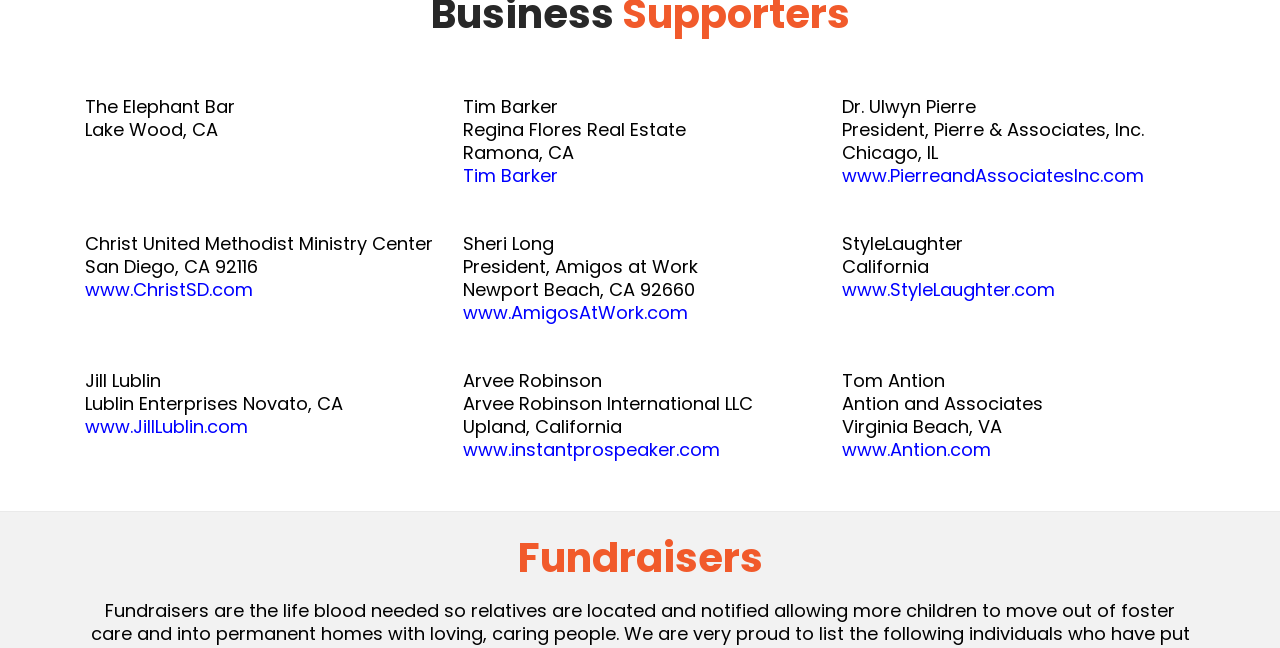Respond to the following question with a brief word or phrase:
What is the website of Christ United Methodist Ministry Center?

www.ChristSD.com